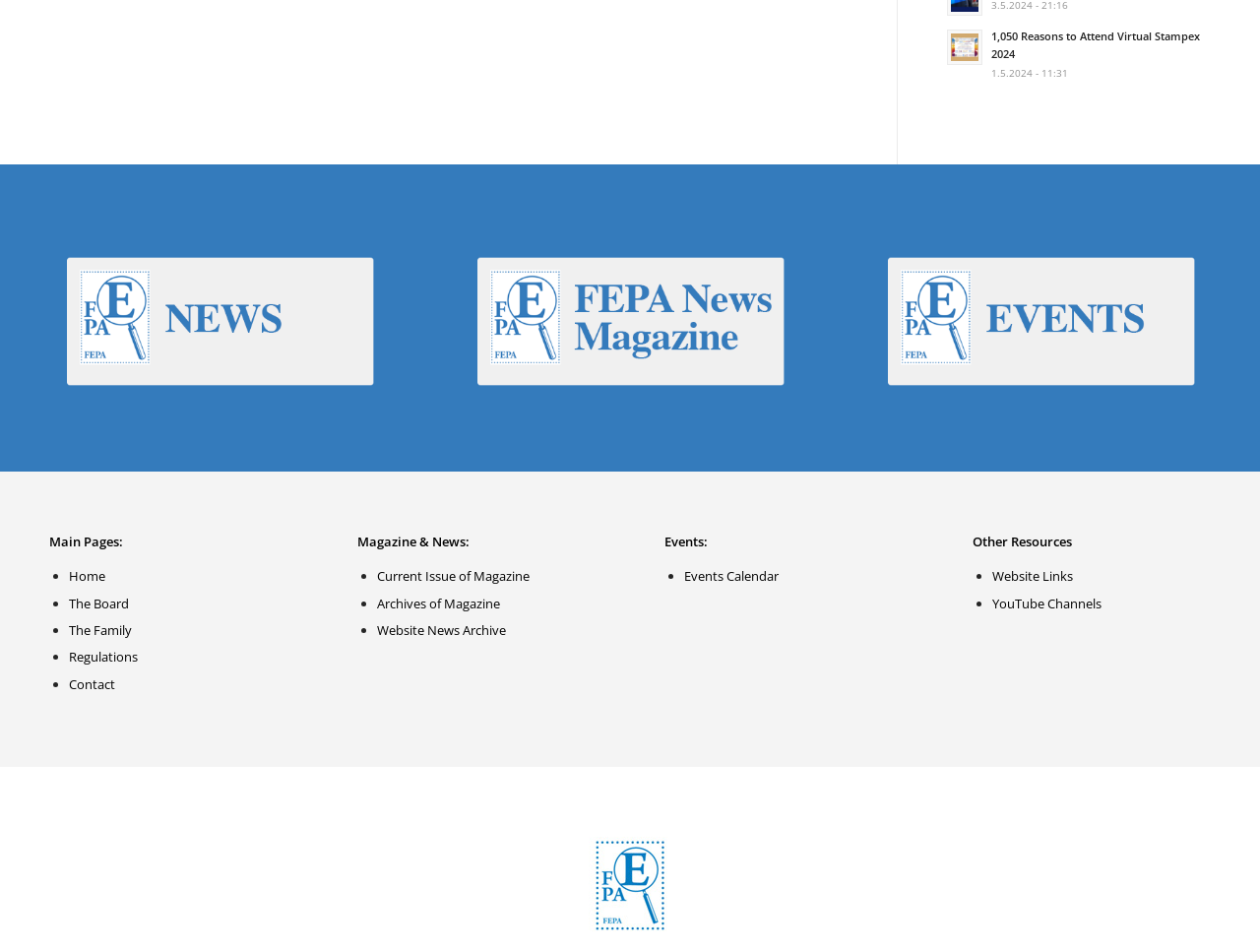Find the bounding box coordinates for the element described here: "Current Issue of Magazine".

[0.299, 0.596, 0.42, 0.614]